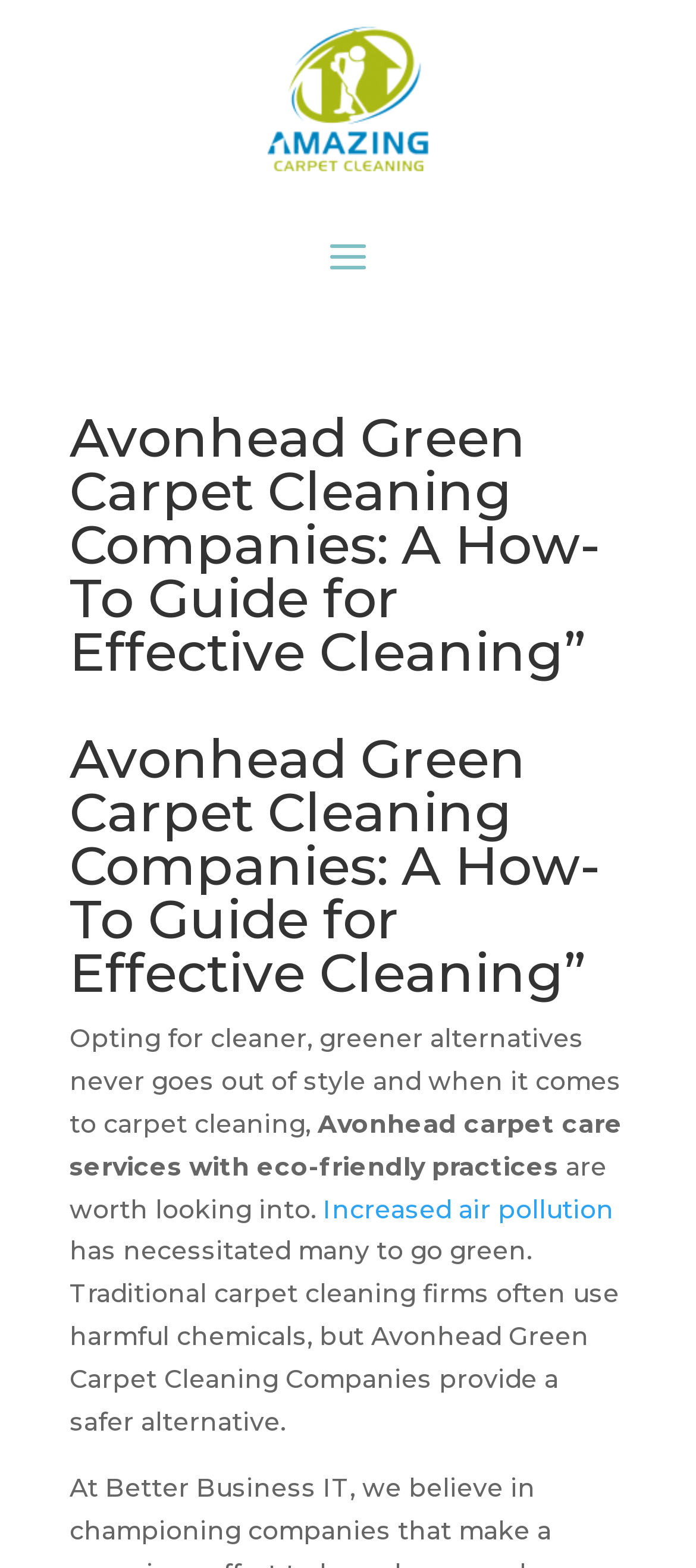What is the tone of the webpage content?
Please provide a detailed and comprehensive answer to the question.

The tone of the webpage content is informative, as it provides information about the importance of eco-friendly carpet cleaning practices and the benefits of Avonhead Green Carpet Cleaning Companies, without being promotional or persuasive.